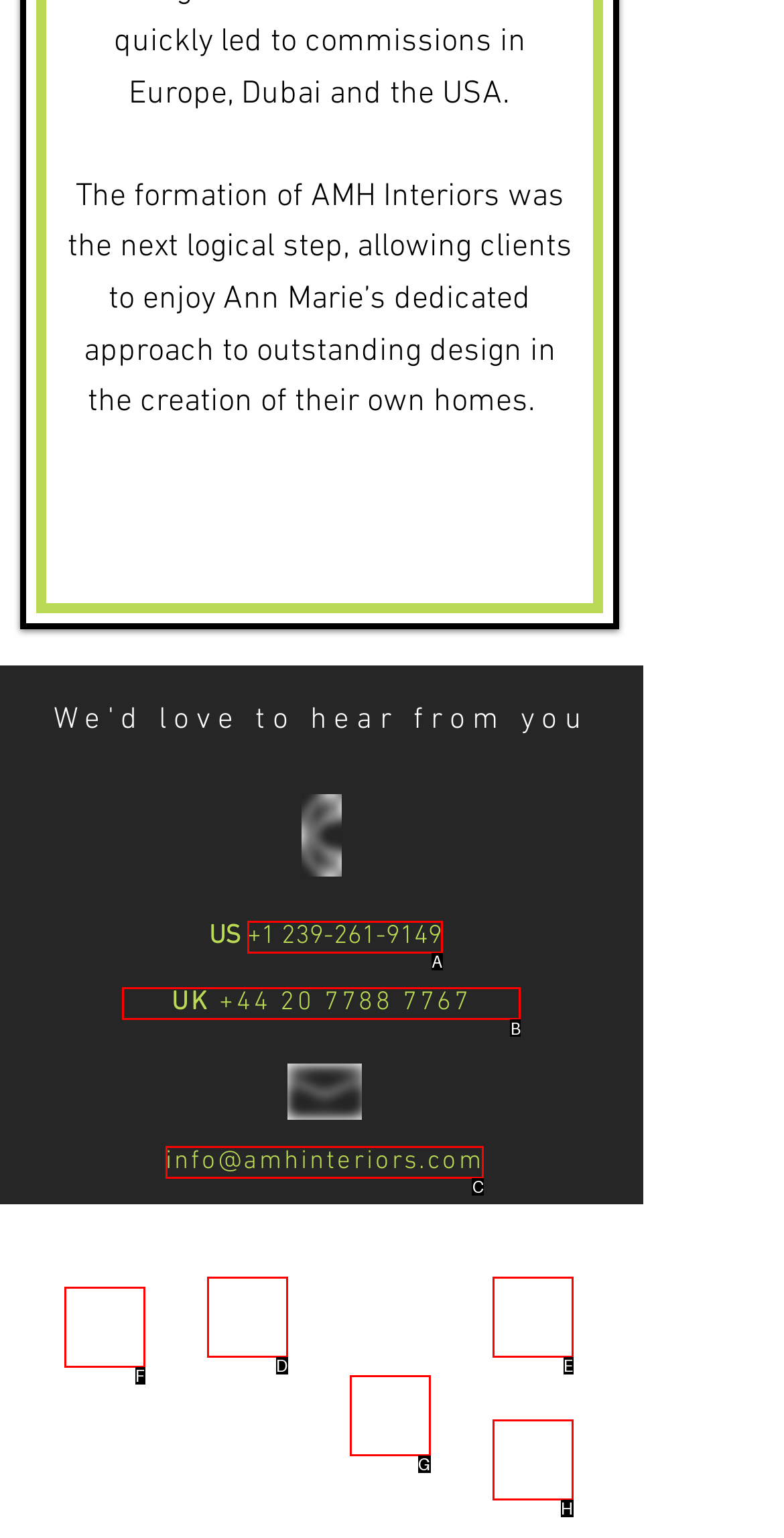What option should you select to complete this task: Call UK office? Indicate your answer by providing the letter only.

B